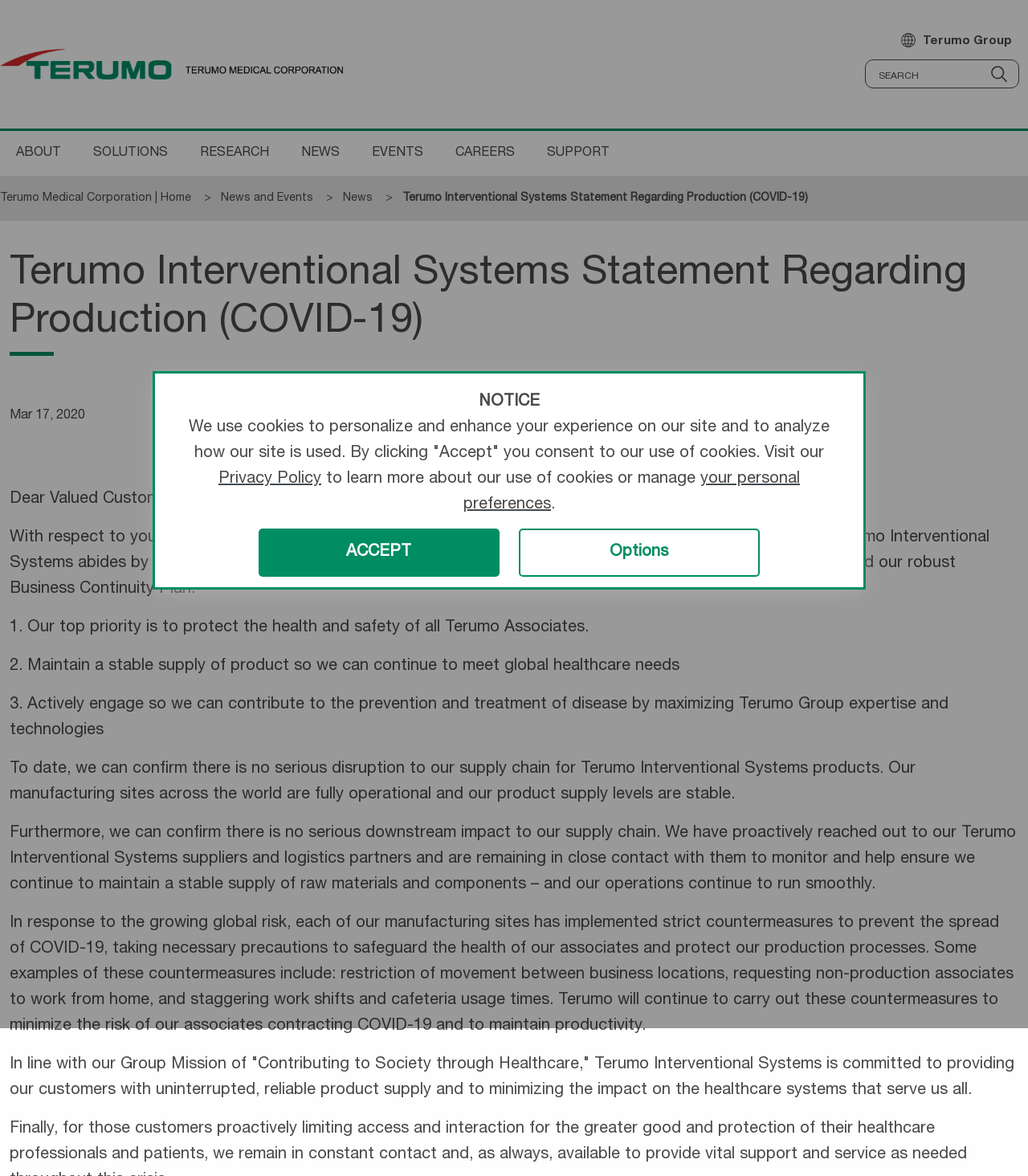Show me the bounding box coordinates of the clickable region to achieve the task as per the instruction: "Click to go to ABOUT".

[0.0, 0.111, 0.075, 0.15]